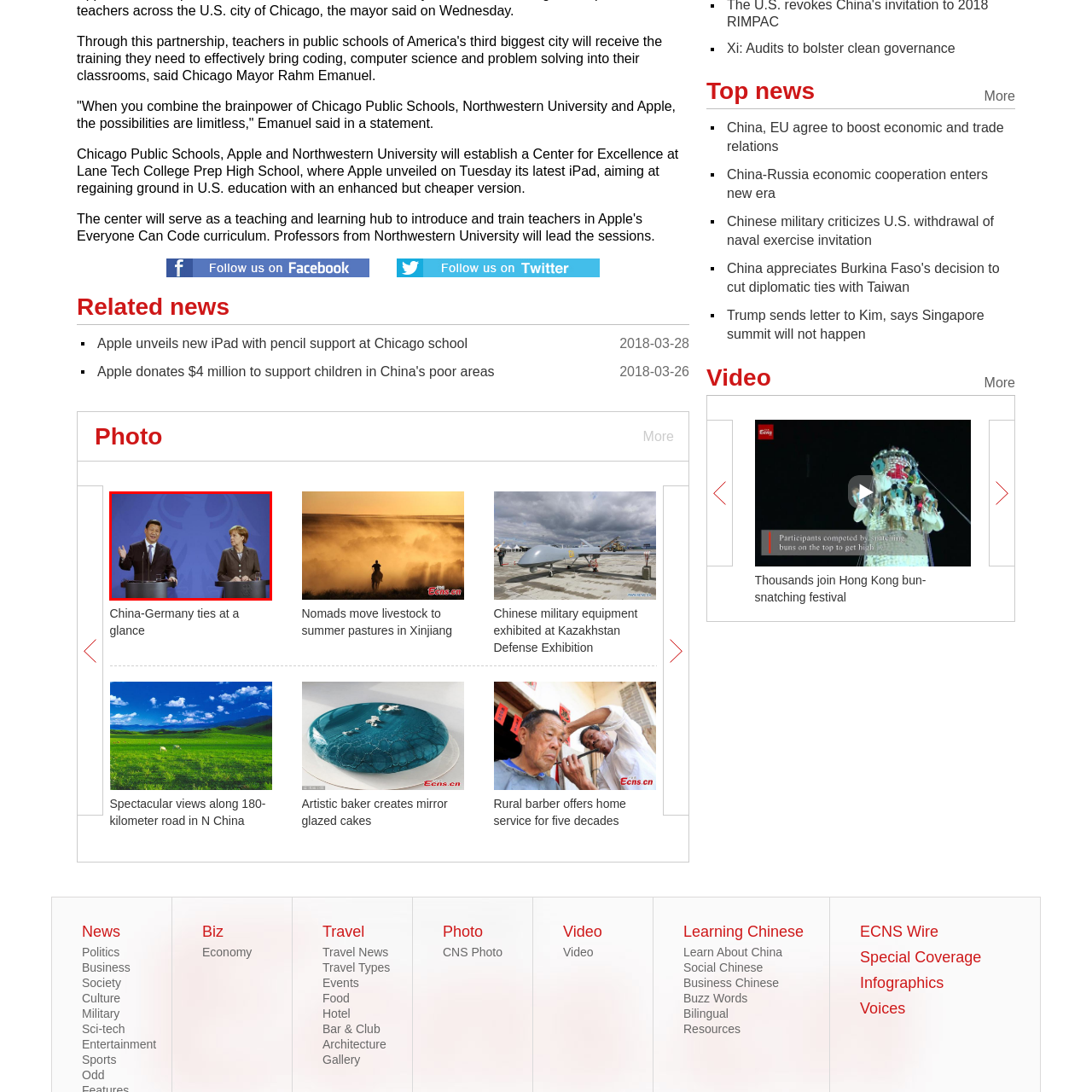Offer a detailed explanation of the image encased within the red boundary.

In a significant diplomatic moment, Chinese President Xi Jinping and German Chancellor Angela Merkel engage in a press conference, where they address key issues regarding bilateral relations between China and Germany. President Xi, smiling and animated, gestures with his hand as he speaks, while Chancellor Merkel listens attentively, maintaining a composed demeanor. The backdrop features Germany's national emblem, symbolizing the importance of this meeting. This image captures the essence of international dialogue and cooperation, highlighting the roles of both leaders in shaping their countries' future relations.